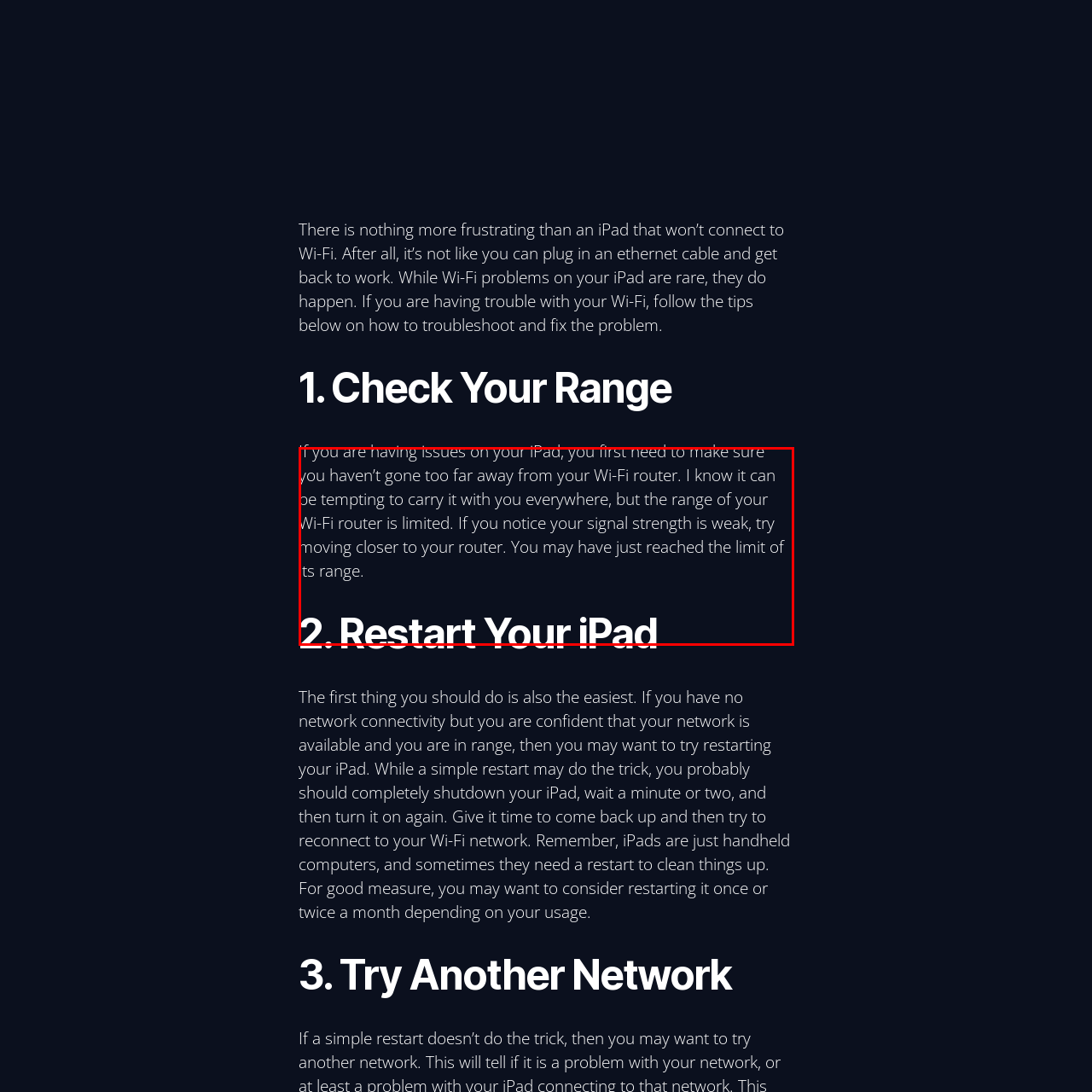Offer an in-depth description of the image encased within the red bounding lines.

The image illustrates a helpful guide on troubleshooting Wi-Fi issues specifically for iPad users. The accompanying text emphasizes the importance of ensuring proximity to the Wi-Fi router to maintain a strong connection. It notes that if users experience weak signal strength, they should consider moving closer to the router, as the Wi-Fi range is limited. This guidance serves as an essential step in resolving connectivity problems before proceeding to further troubleshooting measures, such as restarting the iPad or checking the device settings.